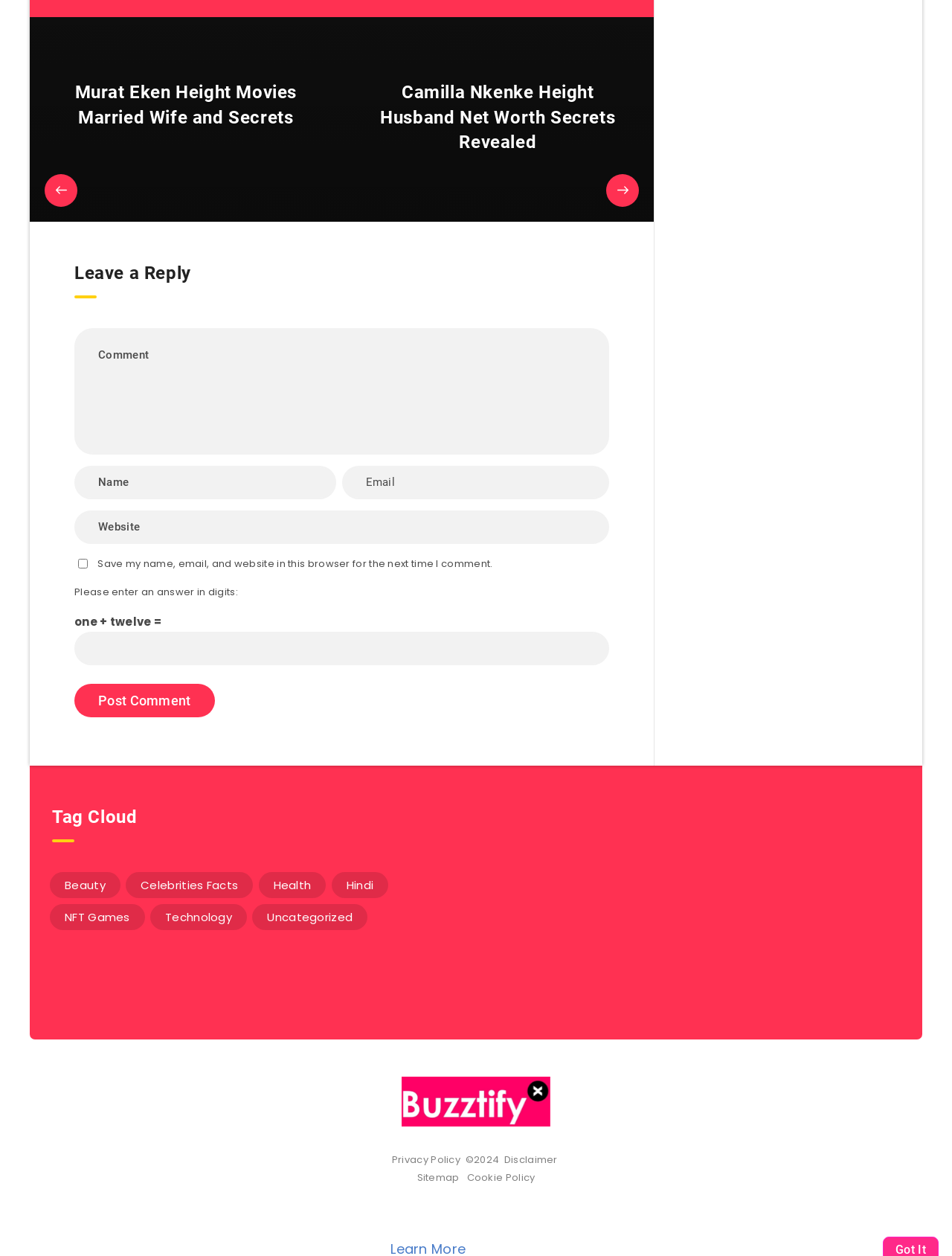Find the bounding box coordinates of the clickable element required to execute the following instruction: "Click the 'Camilla Nkenke Height Husband Net Worth Secrets Revealed' link". Provide the coordinates as four float numbers between 0 and 1, i.e., [left, top, right, bottom].

[0.382, 0.064, 0.663, 0.124]